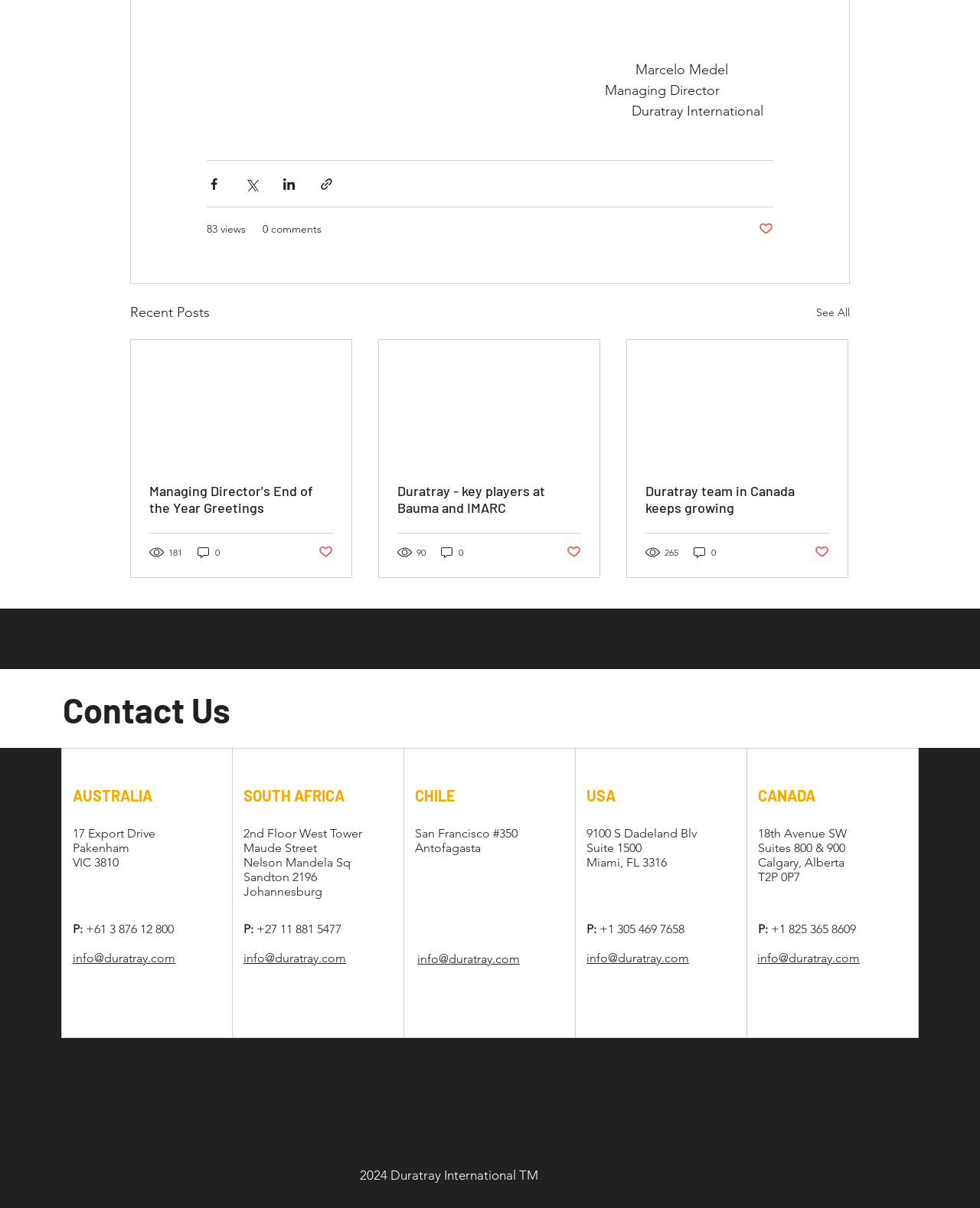What are the countries where Duratray has offices?
Answer with a single word or phrase, using the screenshot for reference.

Australia, South Africa, Chile, USA, Canada